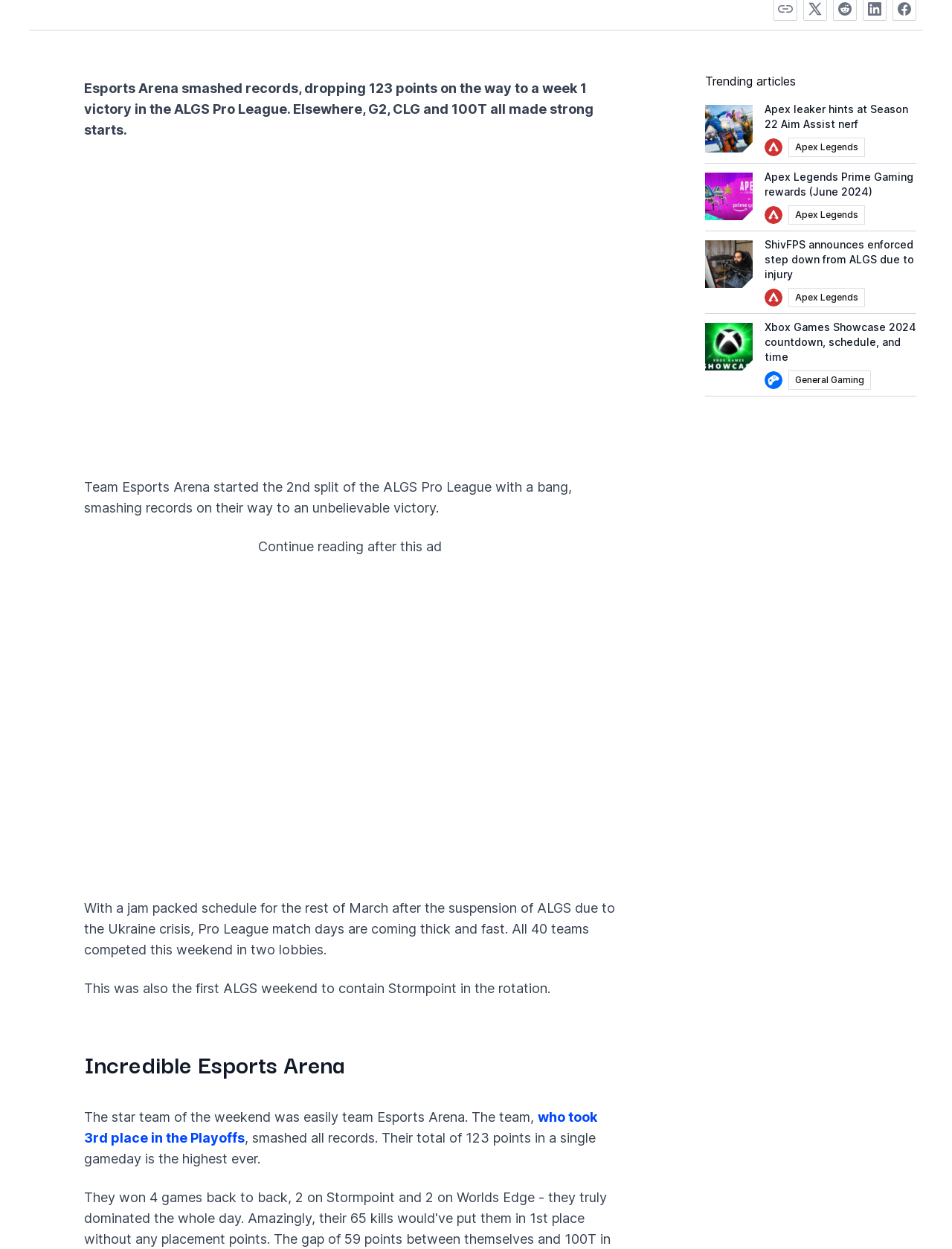Specify the bounding box coordinates of the element's area that should be clicked to execute the given instruction: "Read the article 'Free Market Policy Organizations Push Back against Stealth Unionization Campaign'". The coordinates should be four float numbers between 0 and 1, i.e., [left, top, right, bottom].

None